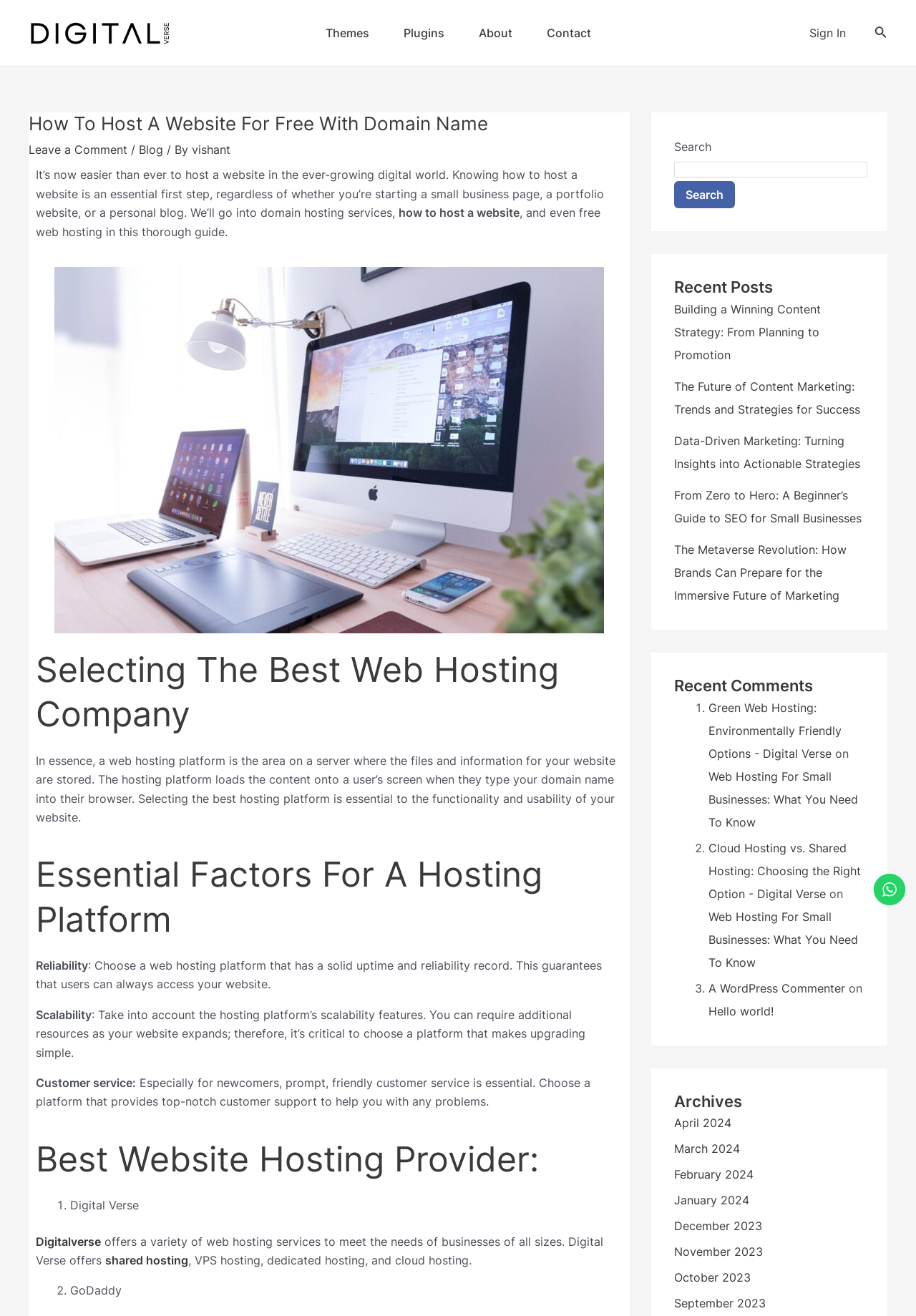Can you extract the headline from the webpage for me?

How To Host A Website For Free With Domain Name